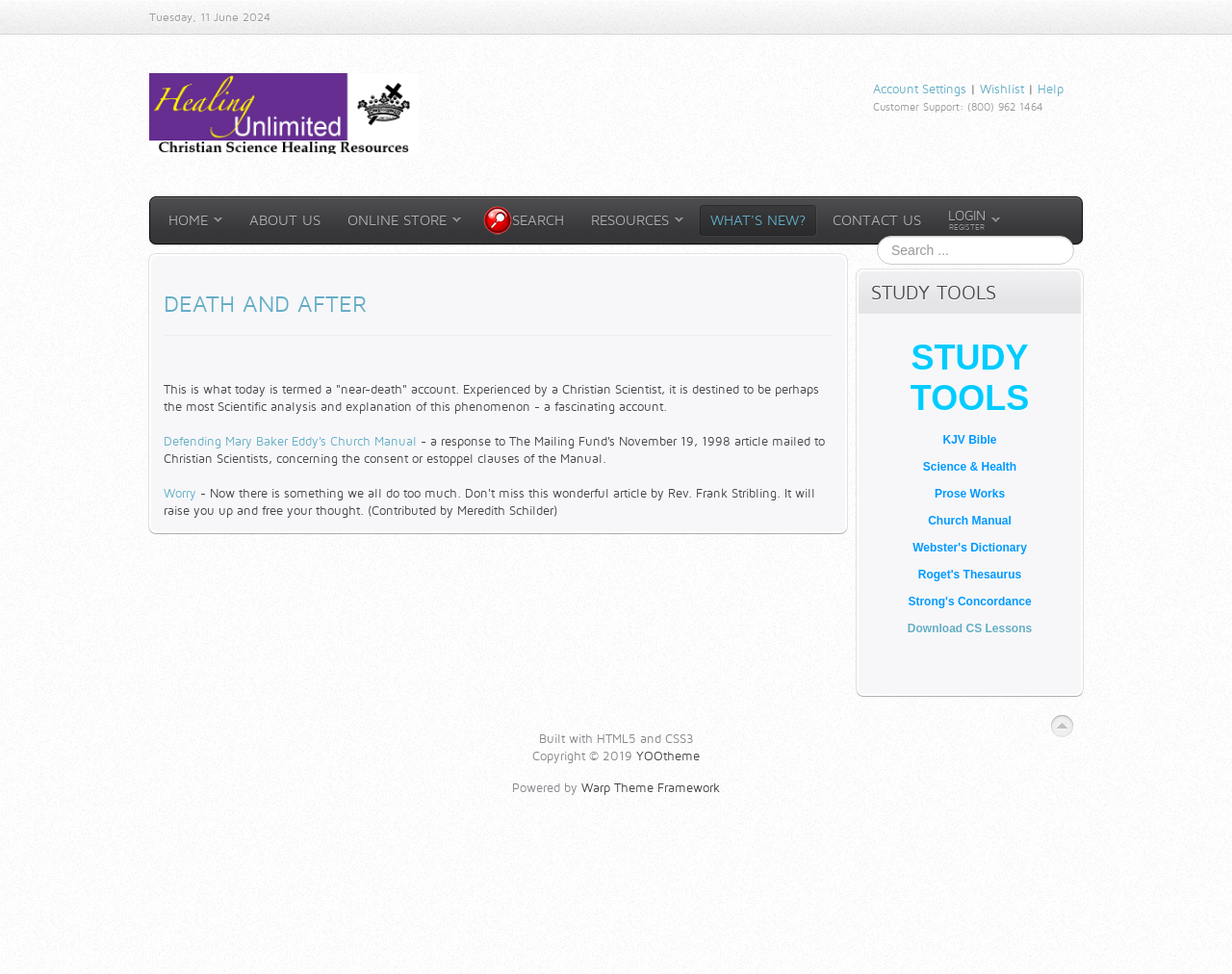Show the bounding box coordinates for the HTML element described as: "Download CS Lessons".

[0.737, 0.638, 0.838, 0.652]